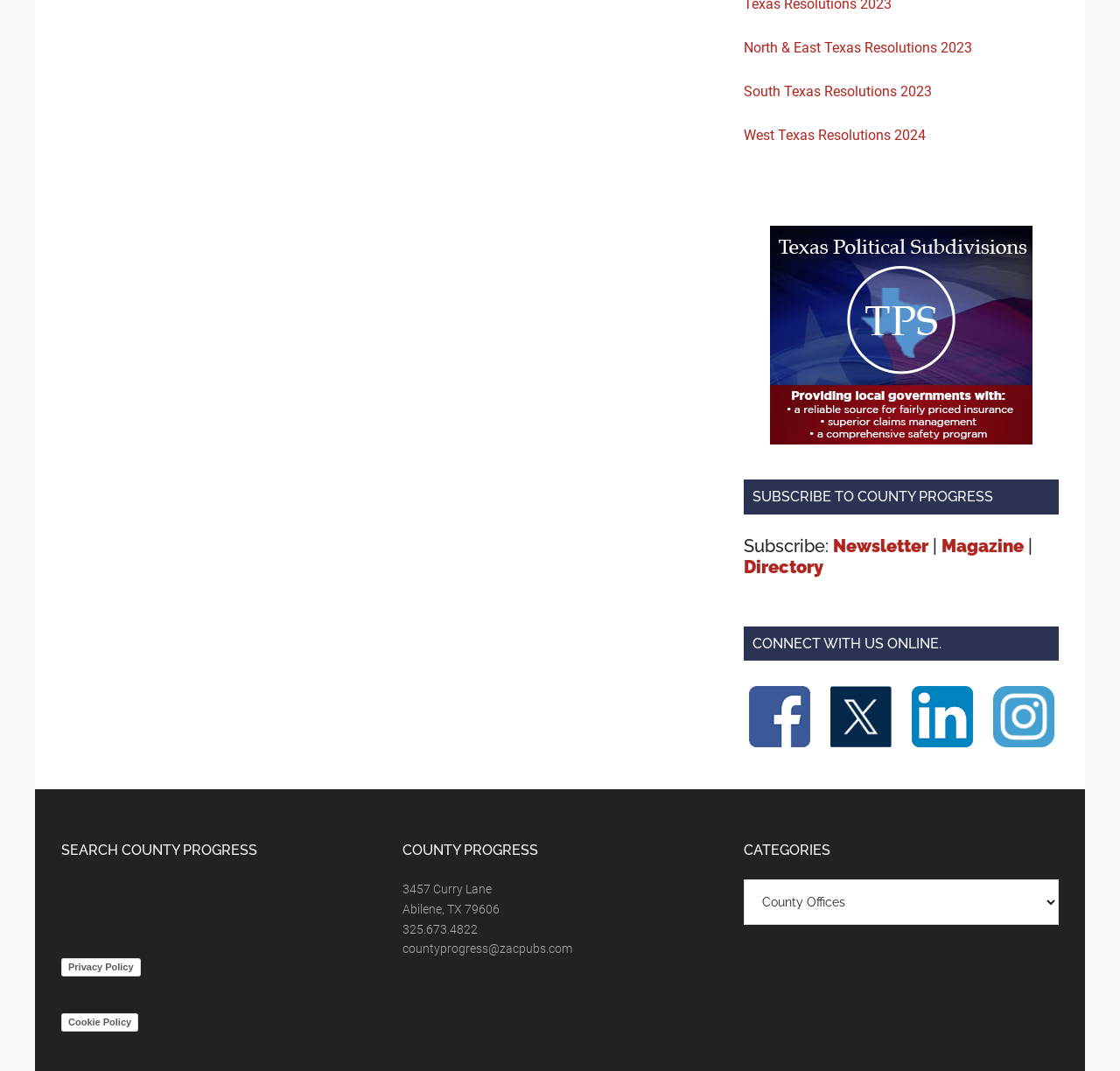Please mark the clickable region by giving the bounding box coordinates needed to complete this instruction: "Search the site".

[0.055, 0.821, 0.336, 0.86]